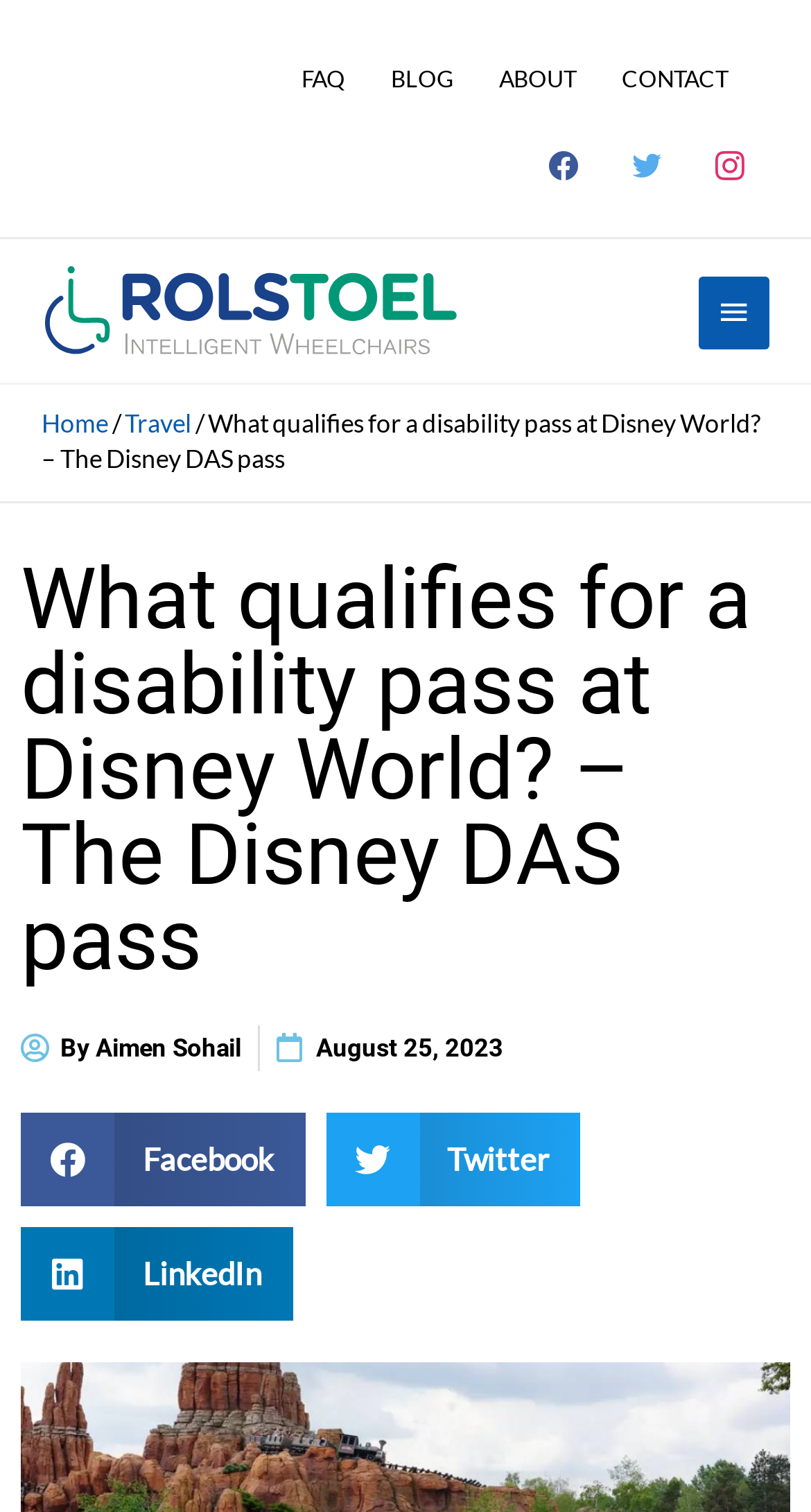Given the element description, predict the bounding box coordinates in the format (top-left x, top-left y, bottom-right x, bottom-right y), using floating point numbers between 0 and 1: Redis in my Postgres

None